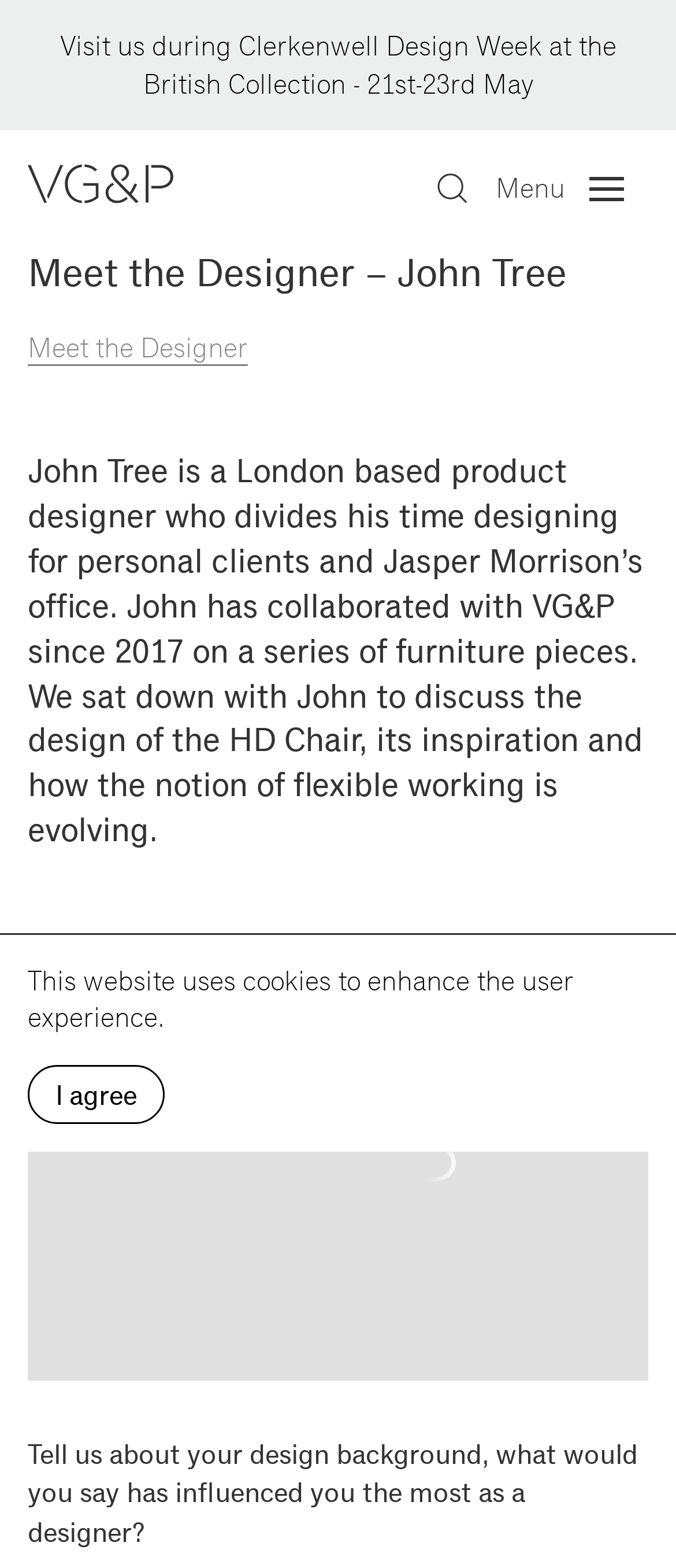Use a single word or phrase to answer the question:
What is the topic of the interview with John Tree?

Design of the HD Chair